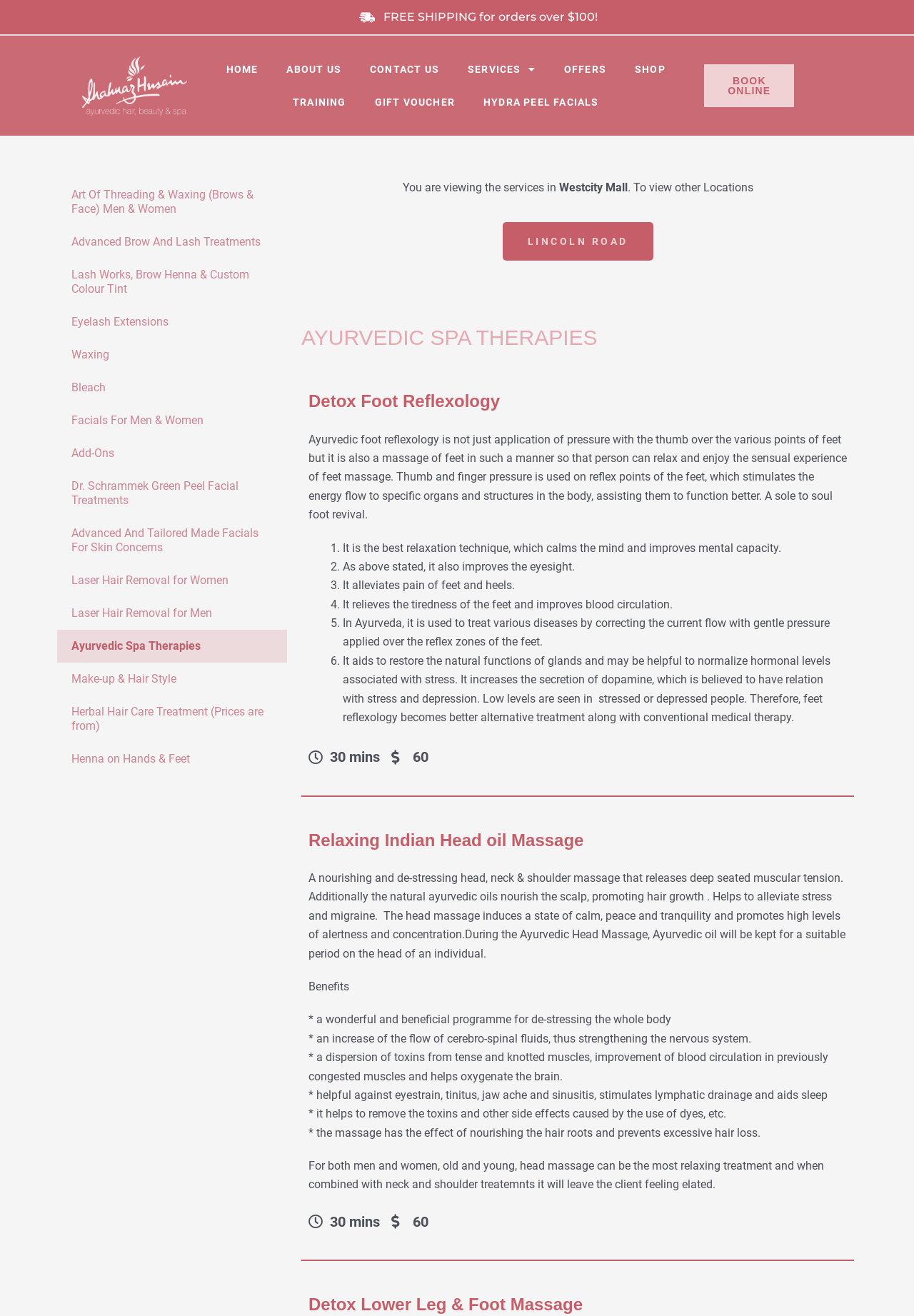What is the location of the services being viewed? Look at the image and give a one-word or short phrase answer.

Westcity Mall